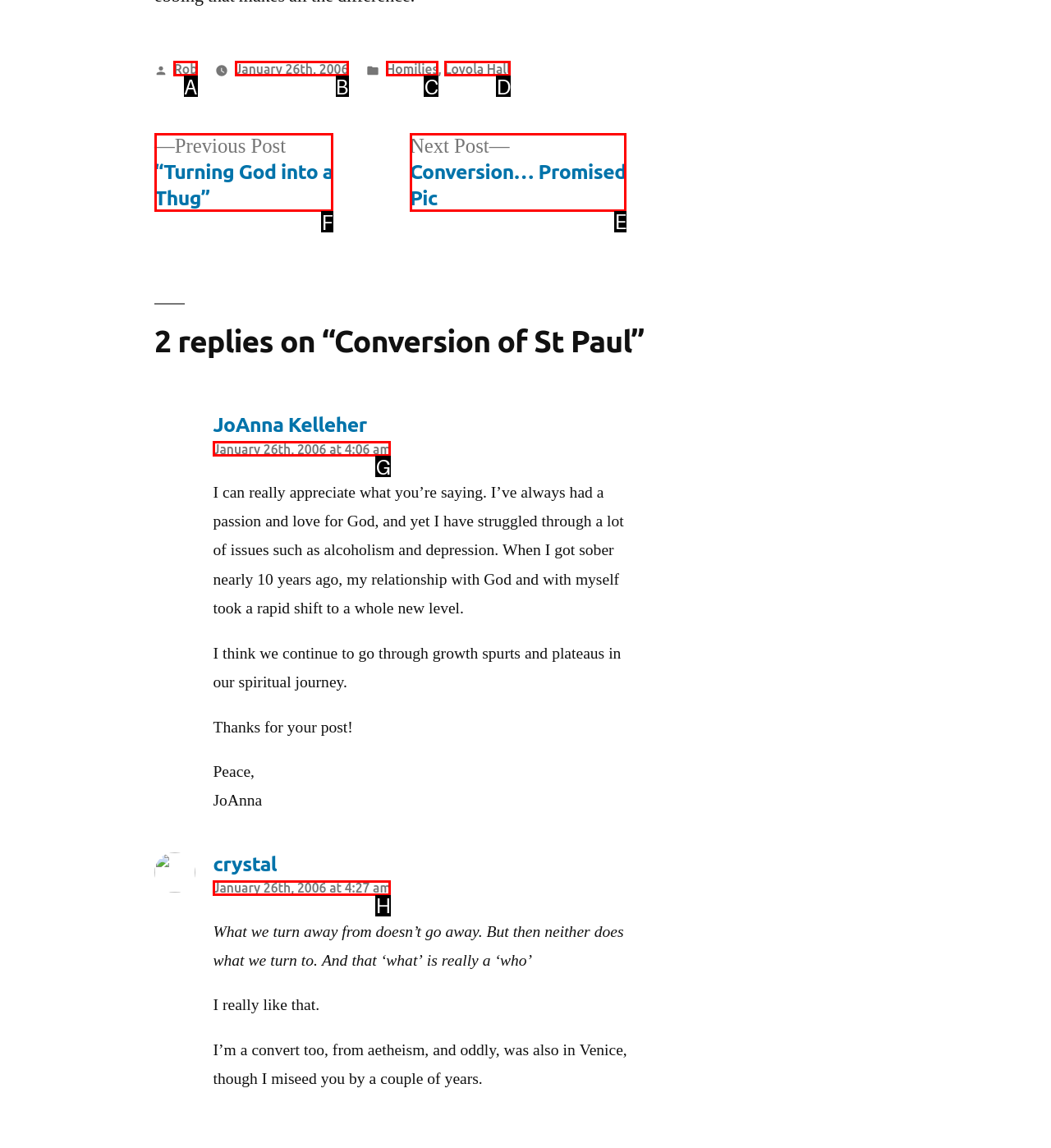Choose the letter that corresponds to the correct button to accomplish the task: View next post
Reply with the letter of the correct selection only.

E